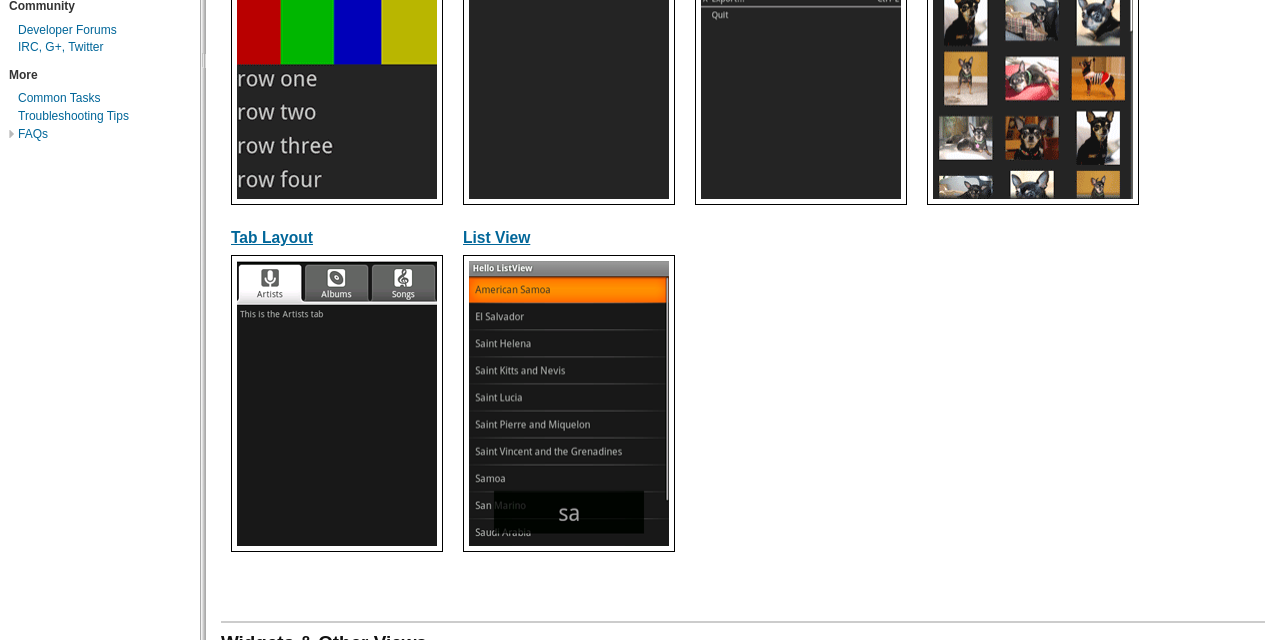Using the description "FAQs", predict the bounding box of the relevant HTML element.

[0.0, 0.198, 0.038, 0.222]